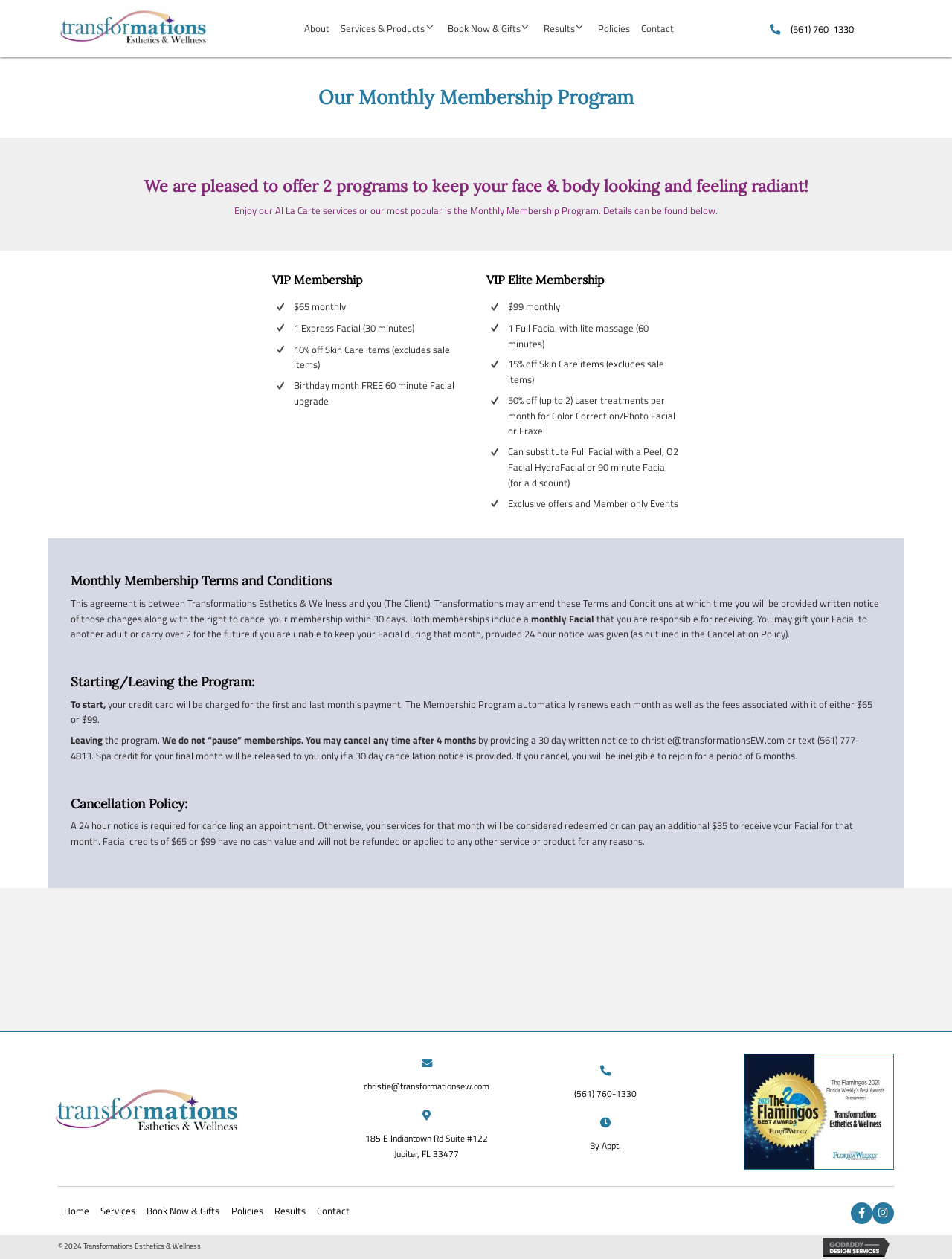Respond concisely with one word or phrase to the following query:
What is the price of the VIP Elite Membership?

$99 monthly